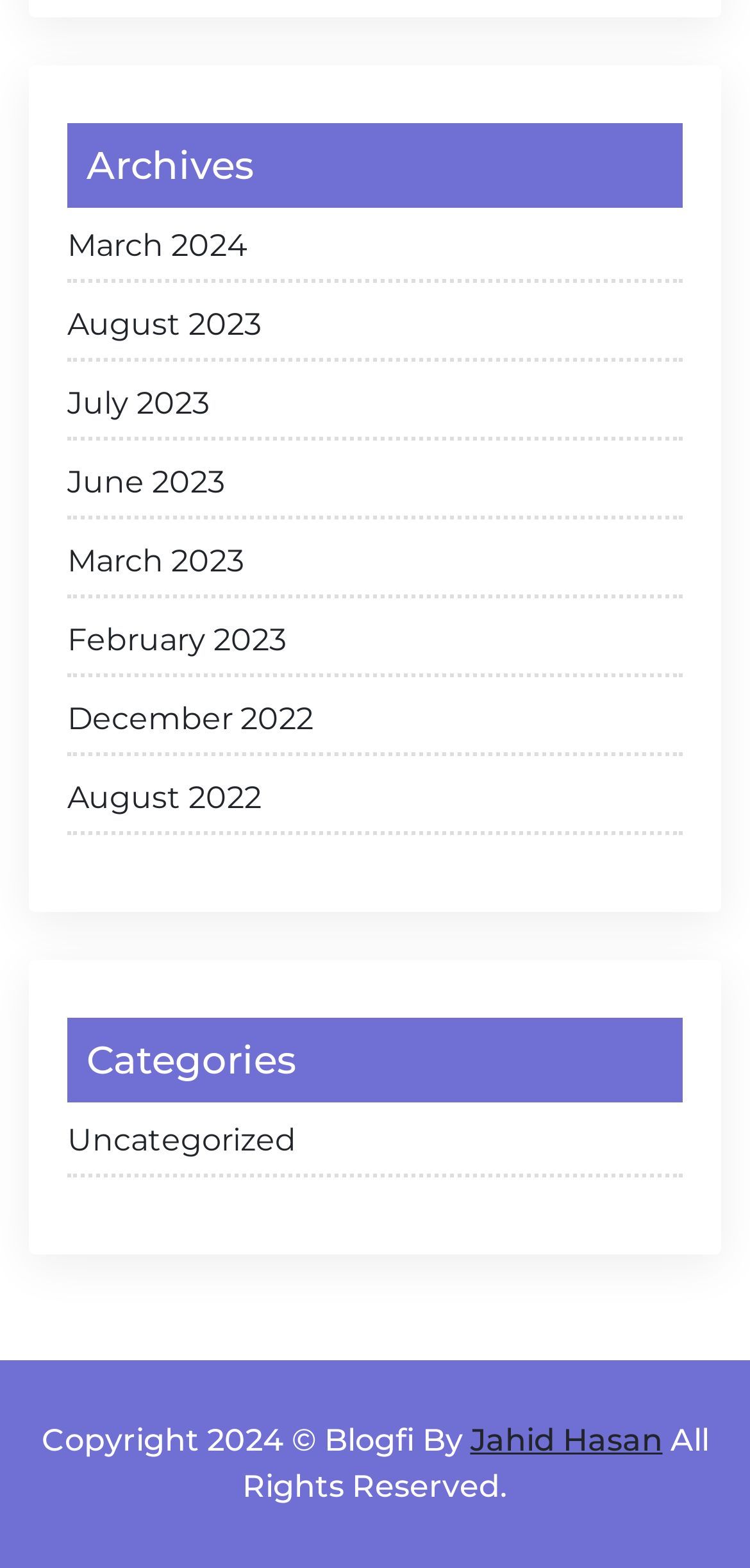How many links are there under Categories?
Please provide a detailed and thorough answer to the question.

I counted the number of links under the 'Categories' heading, which is only 1 link, 'Uncategorized'.